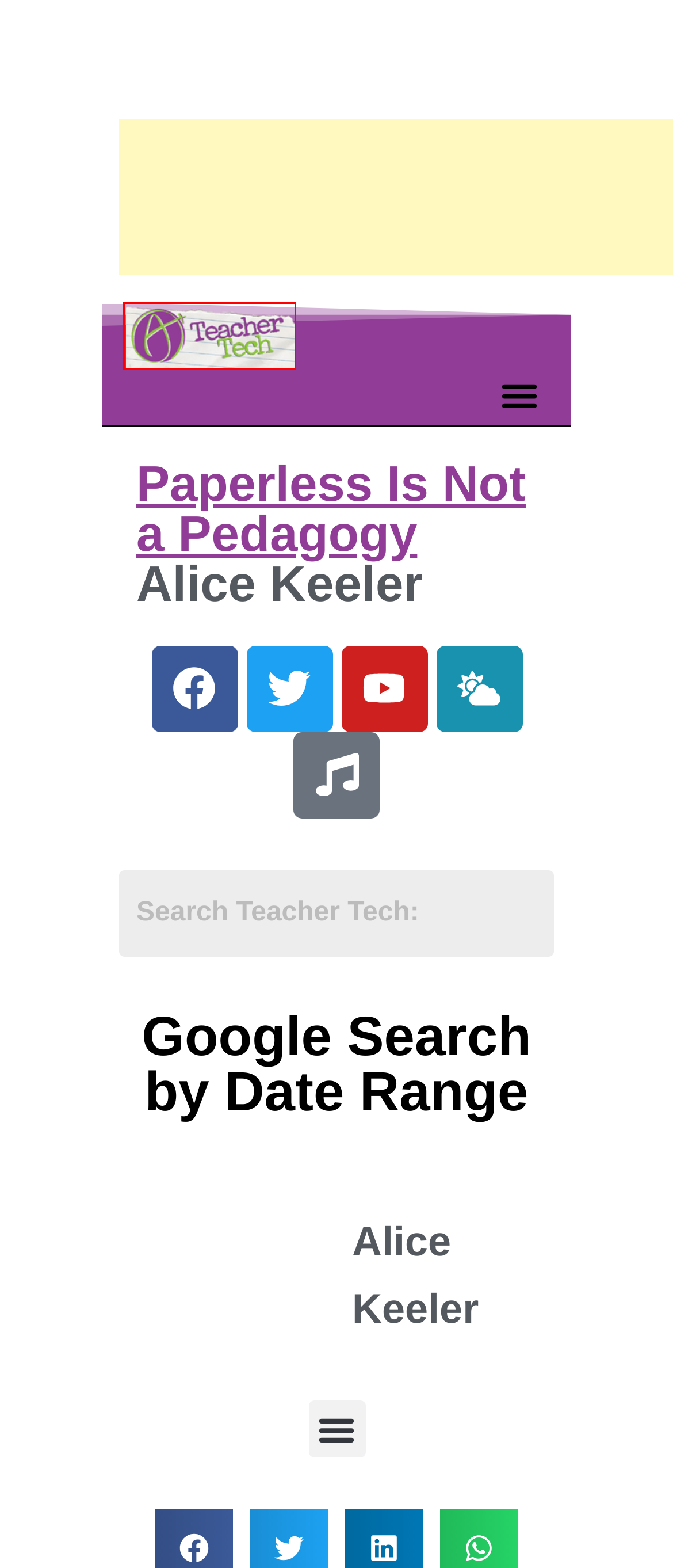Check out the screenshot of a webpage with a red rectangle bounding box. Select the best fitting webpage description that aligns with the new webpage after clicking the element inside the bounding box. Here are the candidates:
A. Using Redstone in Minecraft Education Edition: A Beginner's Guide - Teacher Tech with Alice Keeler
B. Privacy Policy – Akismet
C. Beyond Substitution: Elevating Learning with Book Creator - Teacher Tech with Alice Keeler
D. BirdSend Web Form • BirdSend
E. Teacher Tech Tips & Resources - Alice Keeler's EdTech Blog
F. All Posts - Teacher Tech with Alice Keeler
G. A Teacher's Guide to Offline Google Slides - Teacher Tech with Alice Keeler
H. @alicekeeler.com on Bluesky

E